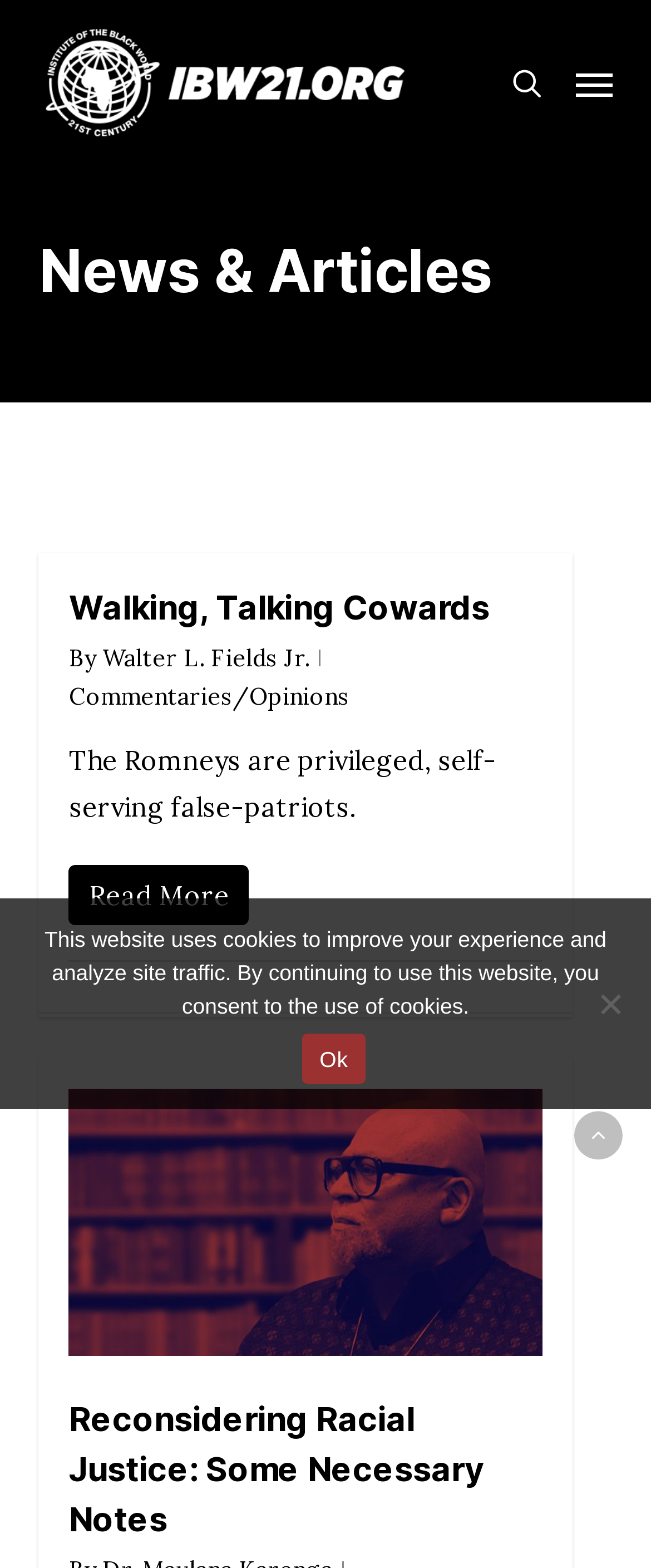Summarize the contents and layout of the webpage in detail.

The webpage is a blog post archive from the Institute of the Black World 21st Century (IBW21). At the top left, there is a link to the institute's homepage, accompanied by two images of the institute's logo. On the top right, there is a search link and a navigation menu button.

Below the top section, there is a heading that reads "News & Articles". Under this heading, there are multiple article sections. Each article section contains a heading with the article title, followed by the author's name, a brief summary, and a "Read More" link. The articles are arranged vertically, with the most recent ones at the top.

The first article is titled "Walking, Talking Cowards" and is written by Walter L. Fields Jr. The article summary mentions the Romneys being privileged and self-serving false-patriots. There is also a link to the article category "Commentaries/Opinions" and a date stamp indicating the article was published on October 22, 2012.

The second article is titled "Reconsidering Racial Justice: Some Necessary Notes" and is written by Dr. Maulana Karenga. The article has an image associated with it, and the date stamp indicates it was published on October 21, 2012.

At the bottom right of the page, there is a "Back to top" link. There is also a cookie notice dialog box that appears in the middle of the page, informing users that the website uses cookies to improve their experience and analyze site traffic. The dialog box has an "Ok" button to acknowledge the notice.